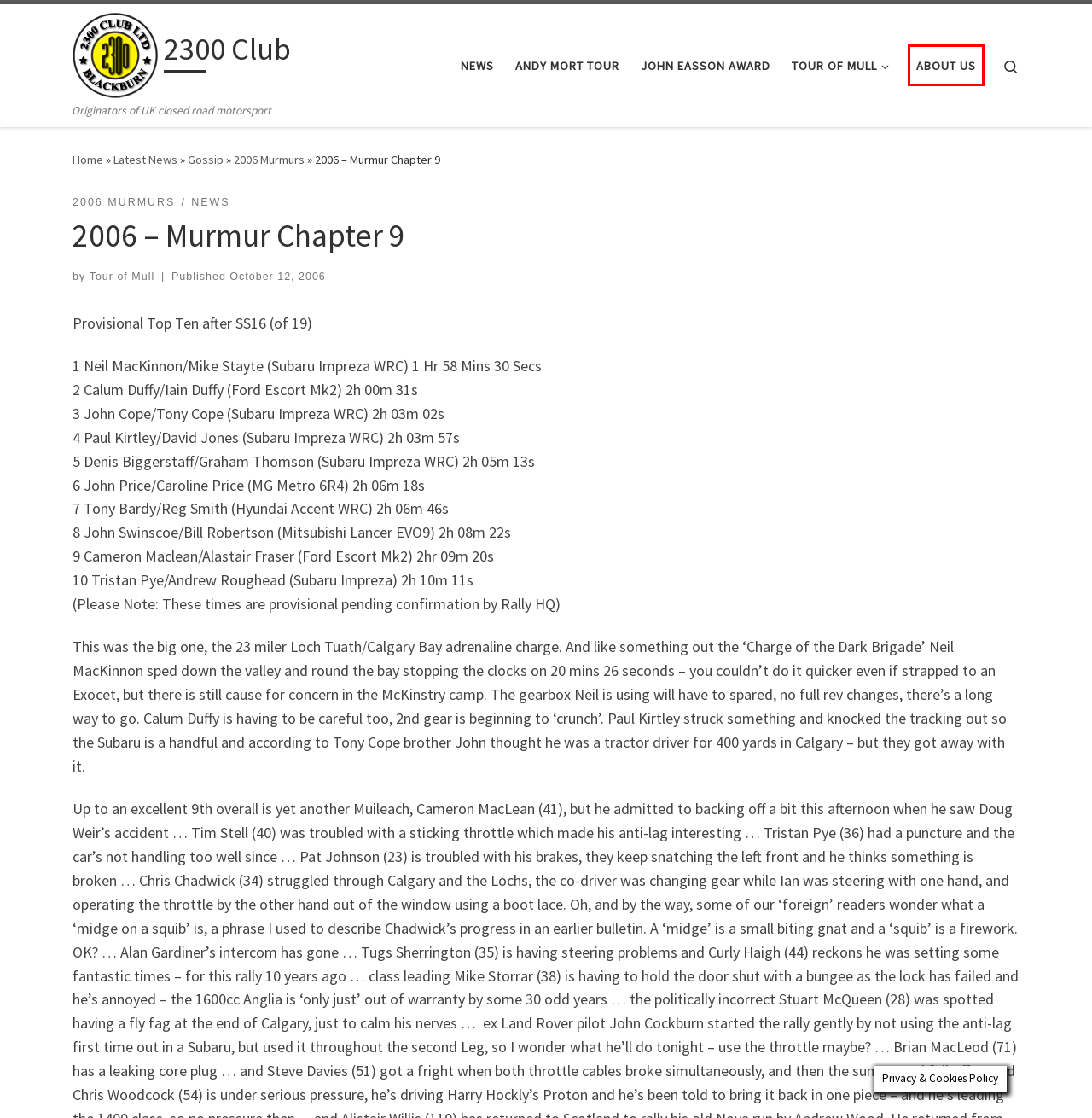Look at the screenshot of the webpage and find the element within the red bounding box. Choose the webpage description that best fits the new webpage that will appear after clicking the element. Here are the candidates:
A. Latest News – 2300 Club
B. About 2300 Club – 2300 Club
C. Andy Mort Tour – 2300 Club
D. 2006 Murmurs – 2300 Club
E. News – 2300 Club
F. October 12, 2006 – 2300 Club
G. Gossip – 2300 Club
H. John Easson Award – 2300 Club

B